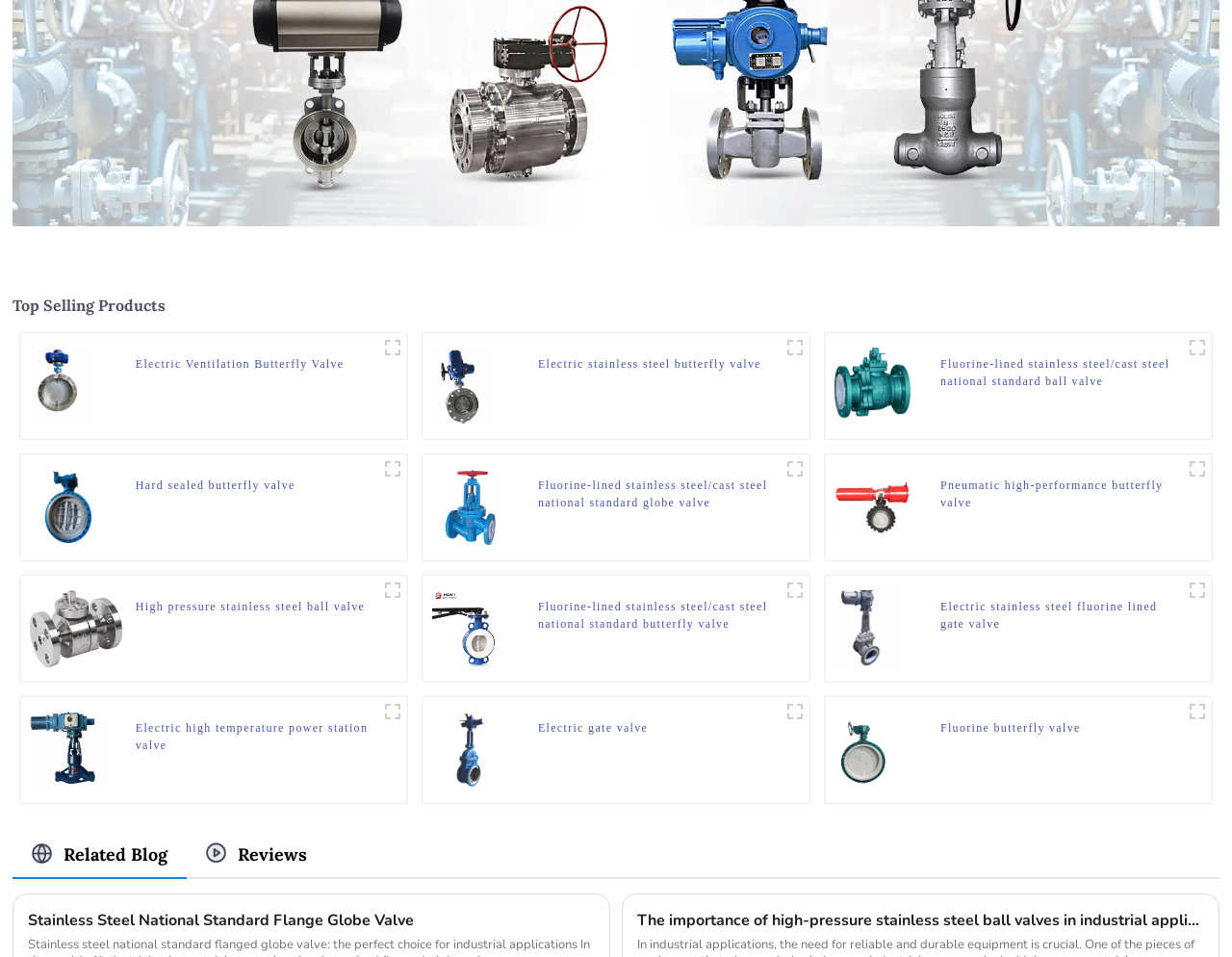What is the product category of the webpage?
Provide a detailed and well-explained answer to the question.

Based on the webpage content, I can see that the webpage is displaying various types of valves, including electric ventilation butterfly valve, electric stainless steel butterfly valve, and more. Therefore, the product category of the webpage is valves.